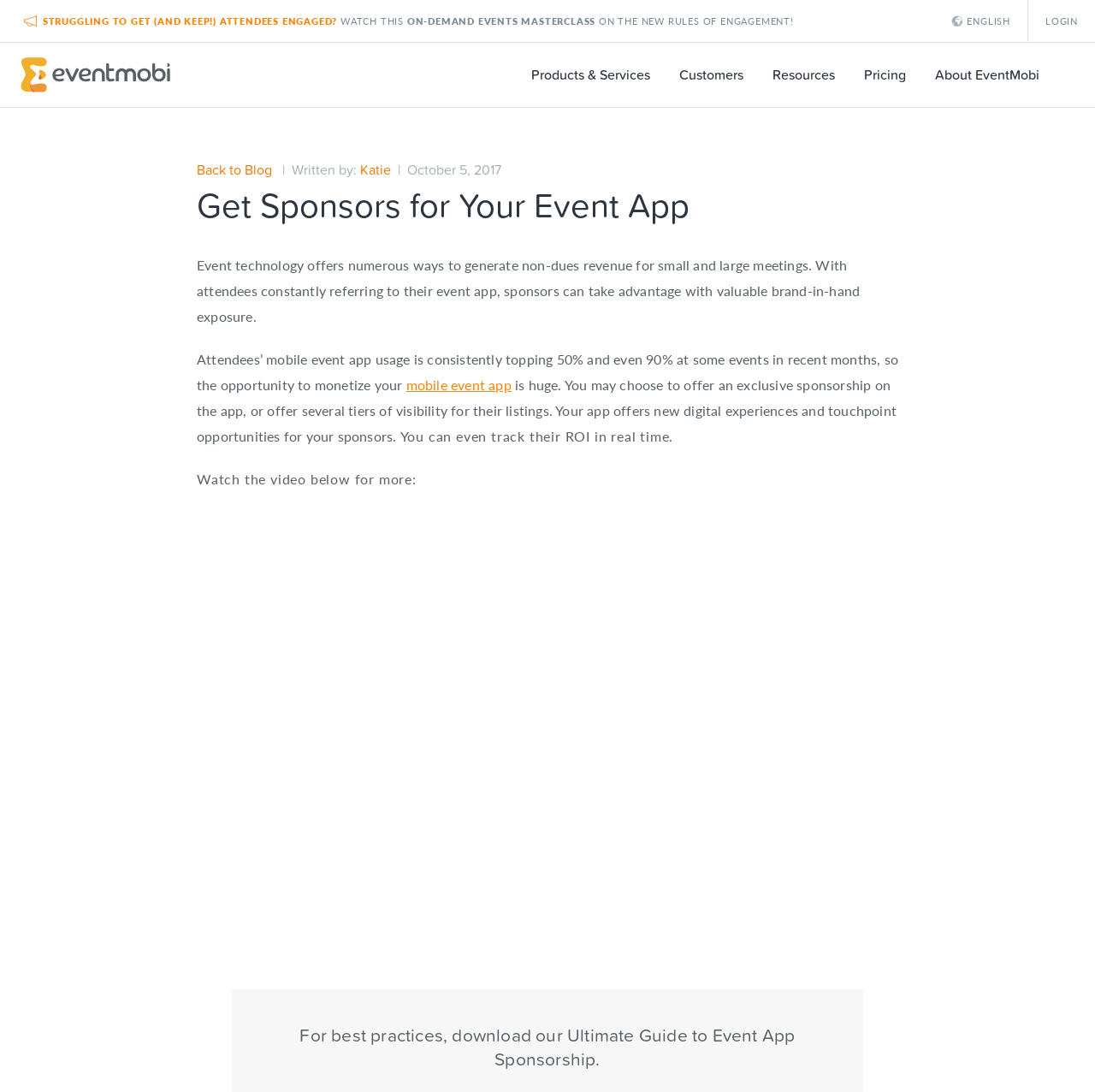Describe all the visual and textual components of the webpage comprehensively.

The webpage appears to be a blog post or article from EventMobi, a company that provides event technology solutions. At the top left corner, there is a company logo, and next to it, there are navigation links to "Products & Services", "Customers", "Resources", and "About EventMobi". On the top right corner, there are links to "LOGIN" and "ENGLISH".

The main content of the page is divided into sections. The first section has a heading "Get Sponsors for Your Event App" and a brief introduction to the topic, explaining how event technology can generate non-dues revenue for small and large meetings. Below this introduction, there are two paragraphs of text that elaborate on the idea, mentioning the high usage of mobile event apps and the opportunities for sponsors to gain brand exposure.

In the middle of the page, there is a link to watch a video, and below it, there is a call-to-action to download an "Ultimate Guide to Event App Sponsorship". On the top of the page, there is a prominent link to an on-demand events masterclass, and another link to the company's pricing page.

Overall, the webpage appears to be a informative article or blog post that provides guidance on how to get sponsors for event apps, with a focus on the benefits of using event technology to generate revenue.